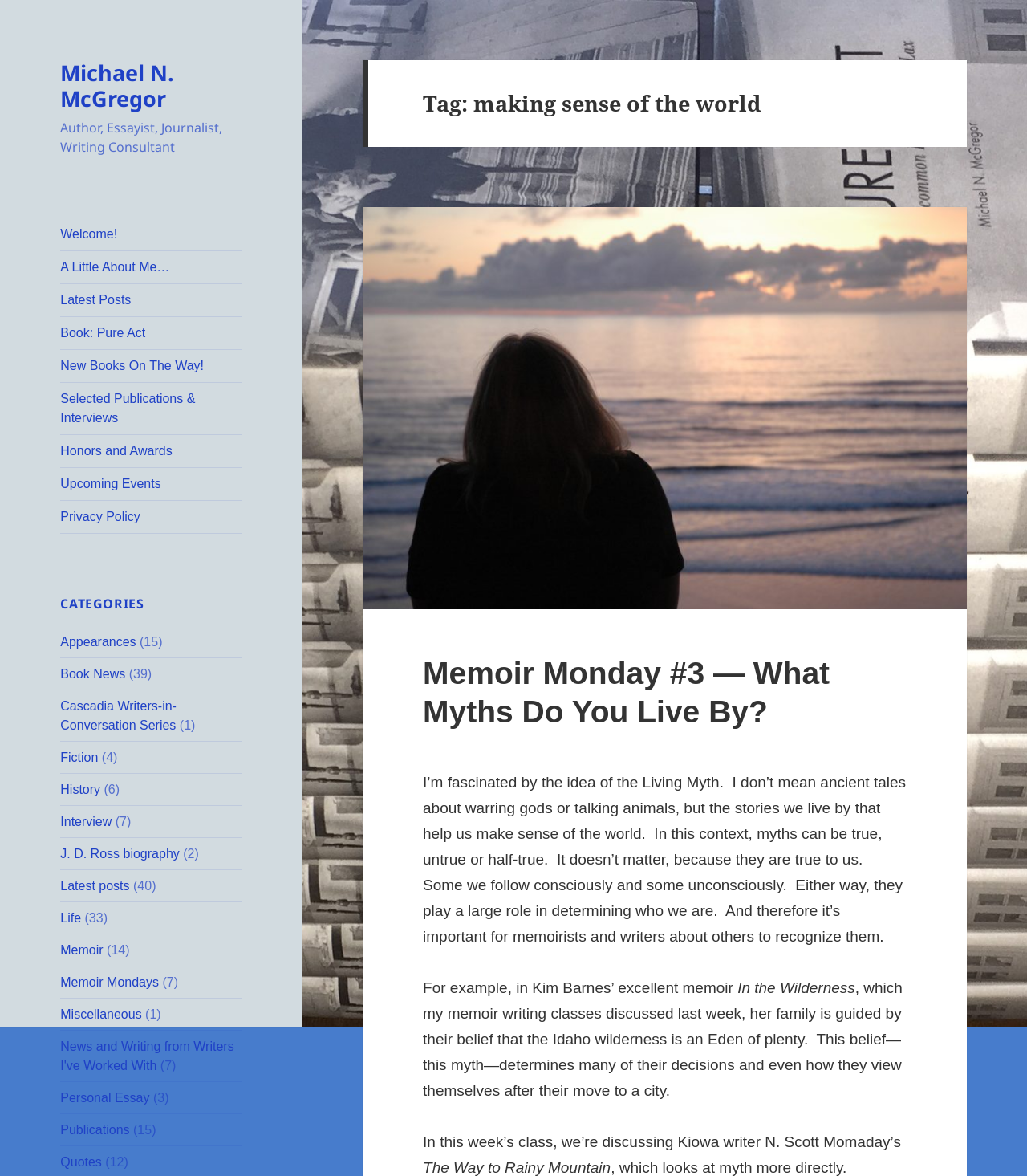Please answer the following question using a single word or phrase: 
What is the theme of the Memoir Monday #3 post?

Living Myth